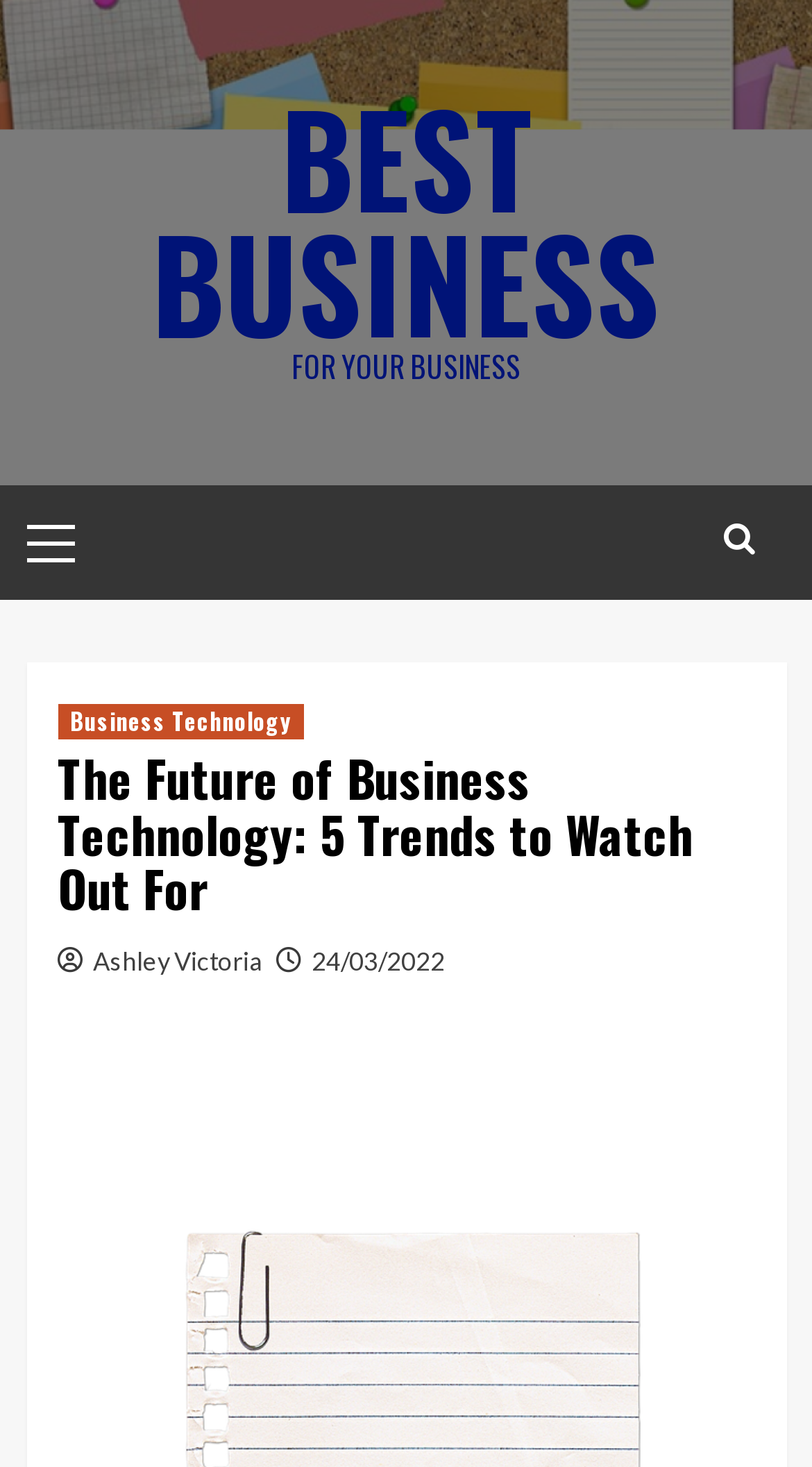Find the bounding box coordinates for the HTML element specified by: "Best Business".

[0.186, 0.043, 0.814, 0.254]